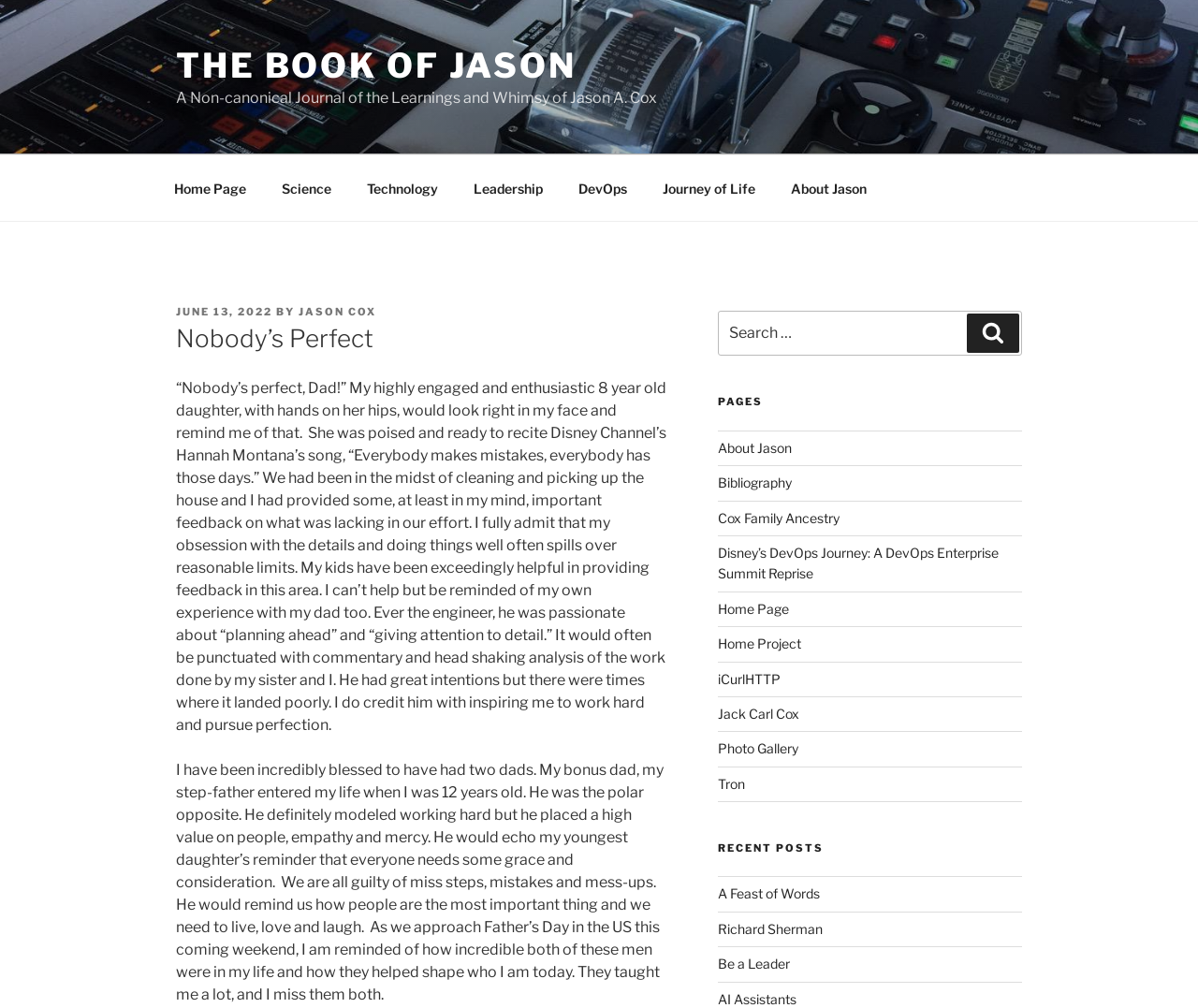Please indicate the bounding box coordinates for the clickable area to complete the following task: "Read the 'Nobody’s Perfect' post". The coordinates should be specified as four float numbers between 0 and 1, i.e., [left, top, right, bottom].

[0.147, 0.32, 0.556, 0.353]